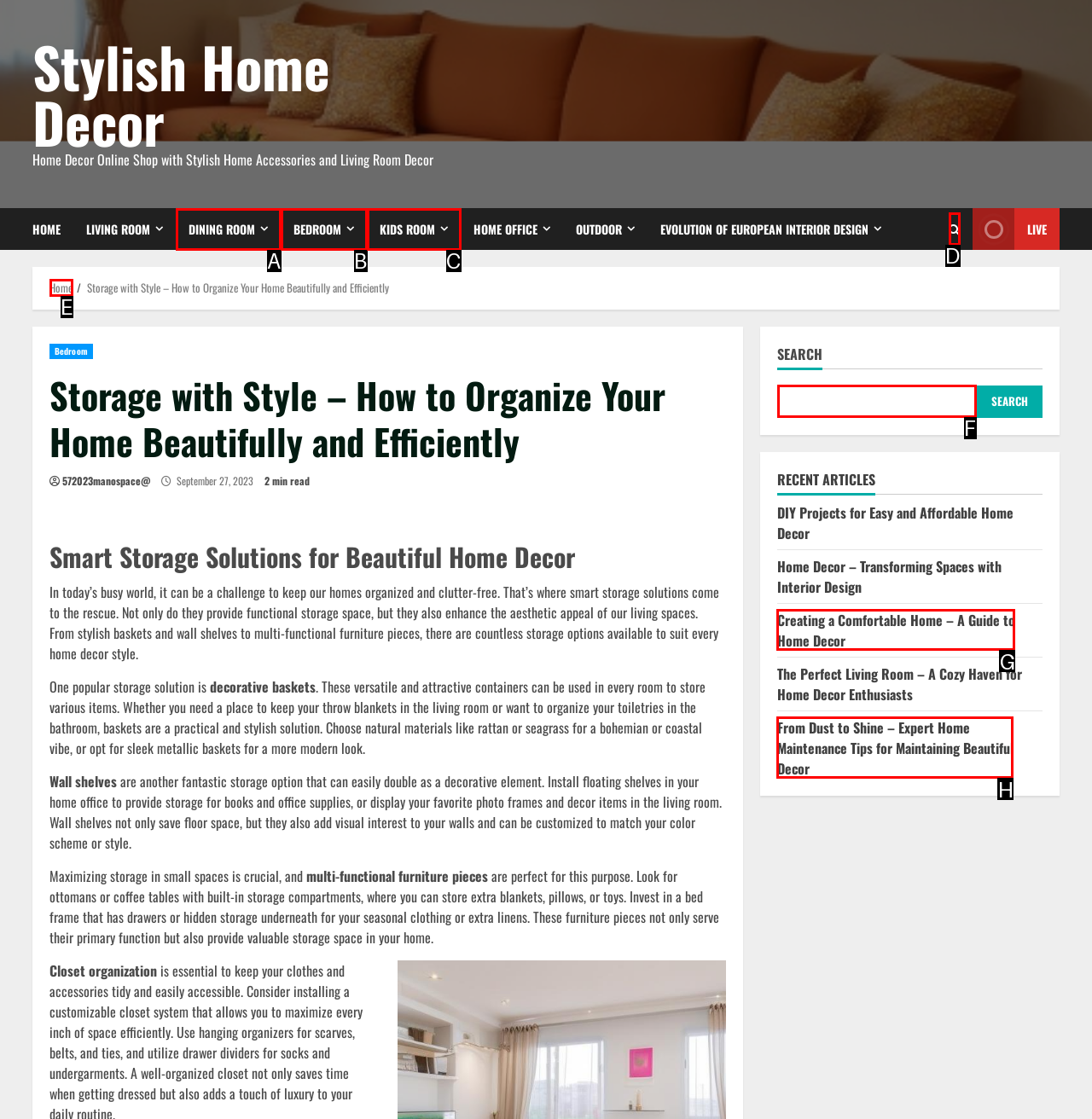Identify the letter of the option to click in order to Search for something. Answer with the letter directly.

F